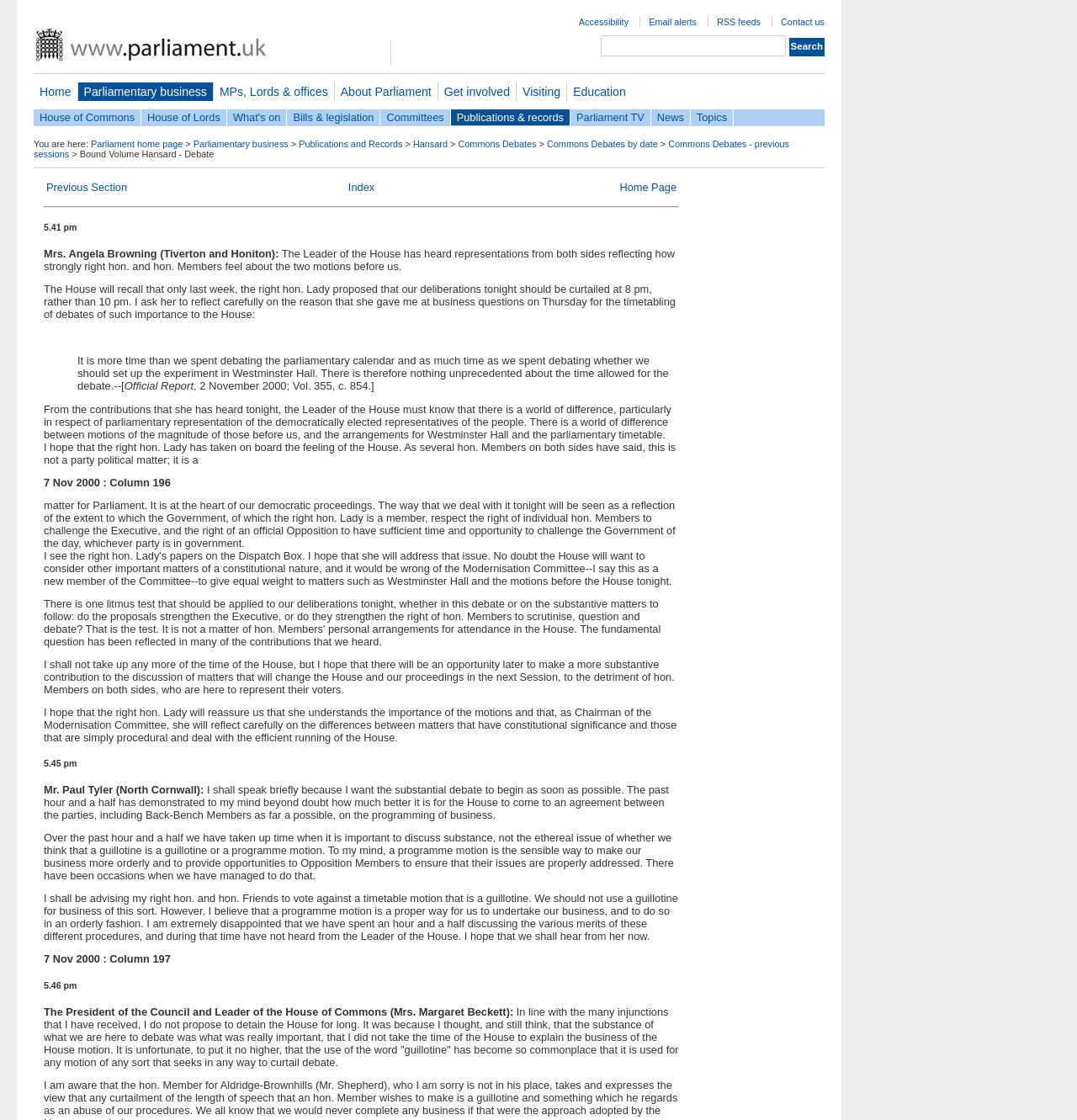Using the element description Uncategorized, predict the bounding box coordinates for the UI element. Provide the coordinates in (top-left x, top-left y, bottom-right x, bottom-right y) format with values ranging from 0 to 1.

None